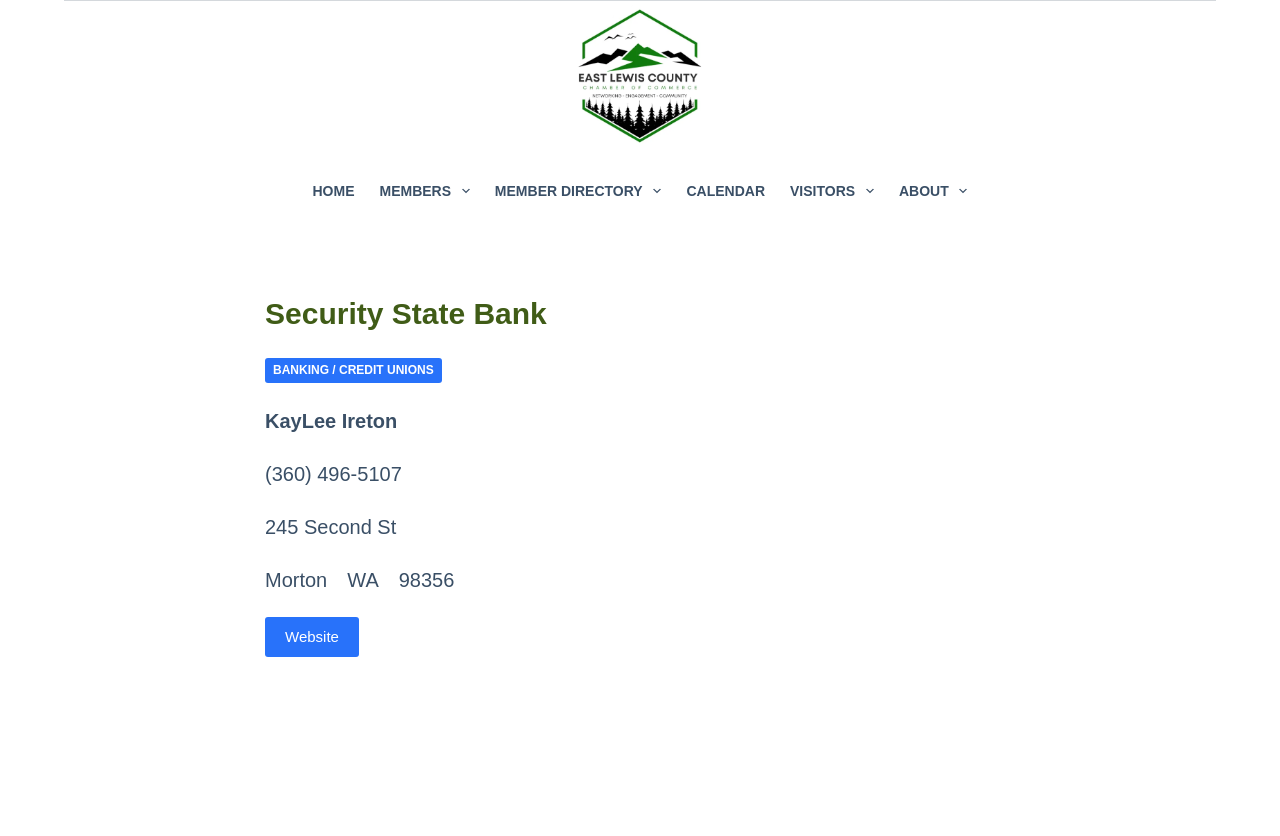What is the name of the bank?
Answer the question with a single word or phrase, referring to the image.

Security State Bank